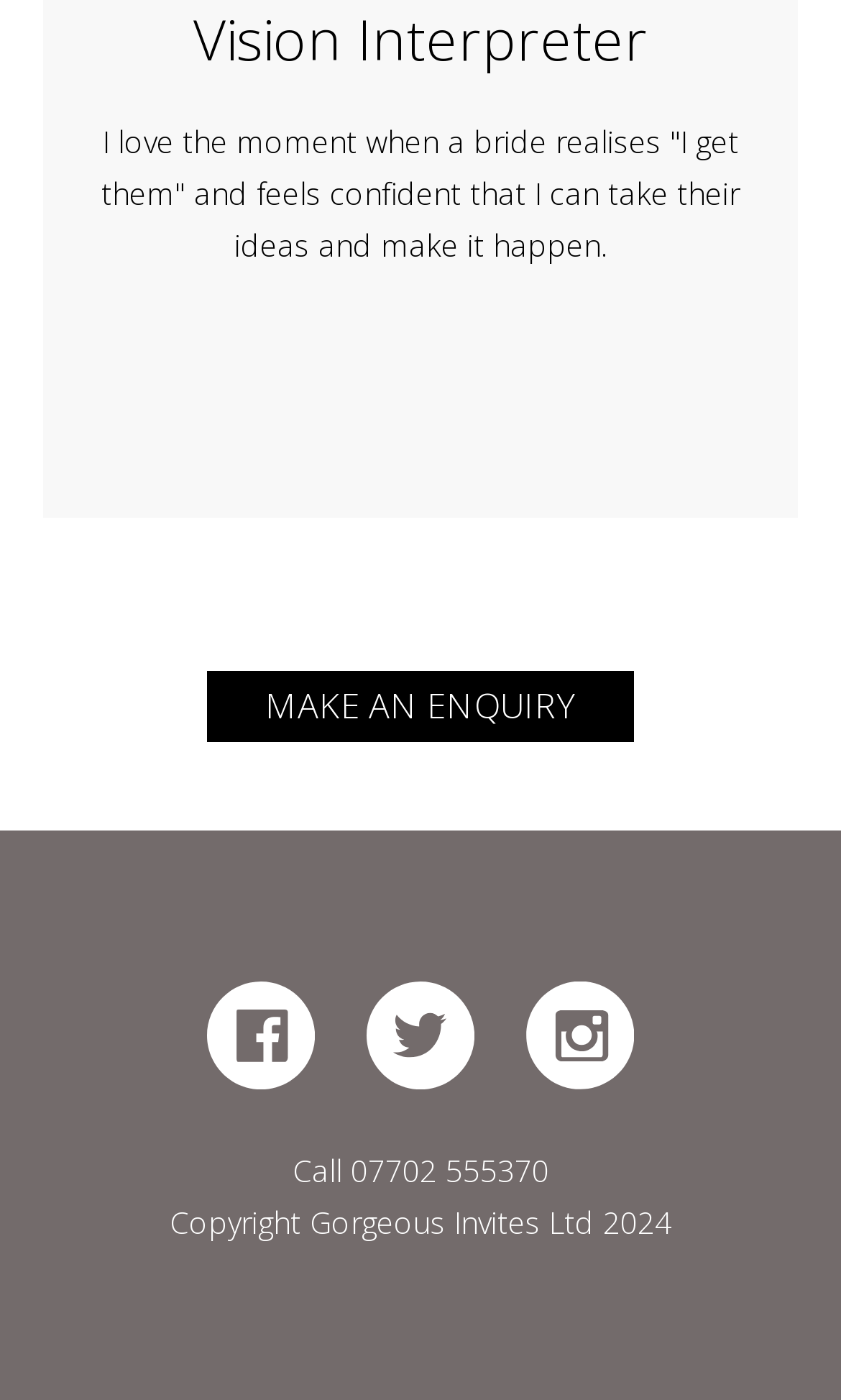Provide the bounding box coordinates of the HTML element this sentence describes: "Make an enquiry". The bounding box coordinates consist of four float numbers between 0 and 1, i.e., [left, top, right, bottom].

[0.244, 0.478, 0.756, 0.532]